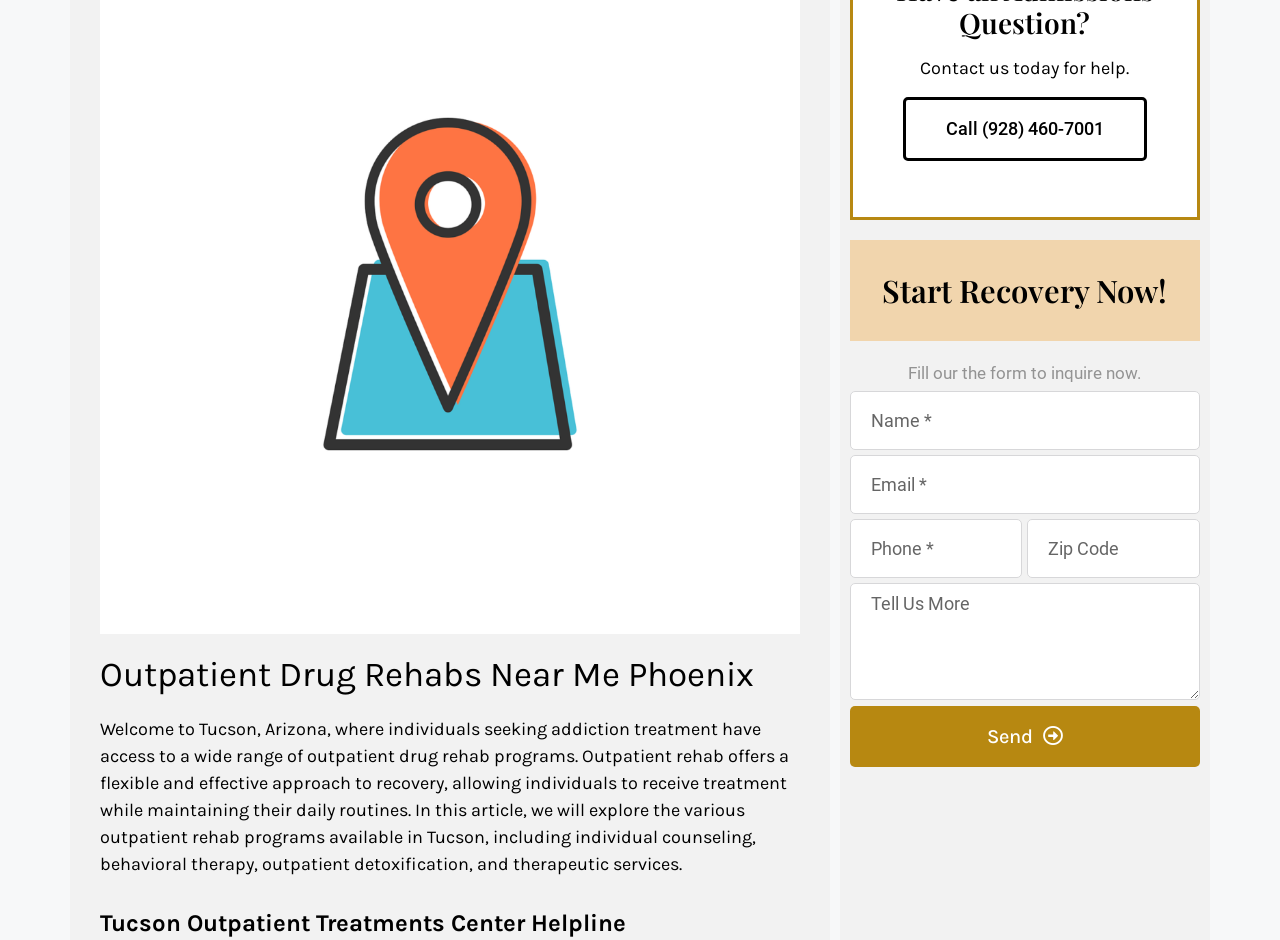Specify the bounding box coordinates (top-left x, top-left y, bottom-right x, bottom-right y) of the UI element in the screenshot that matches this description: Send

[0.664, 0.751, 0.937, 0.816]